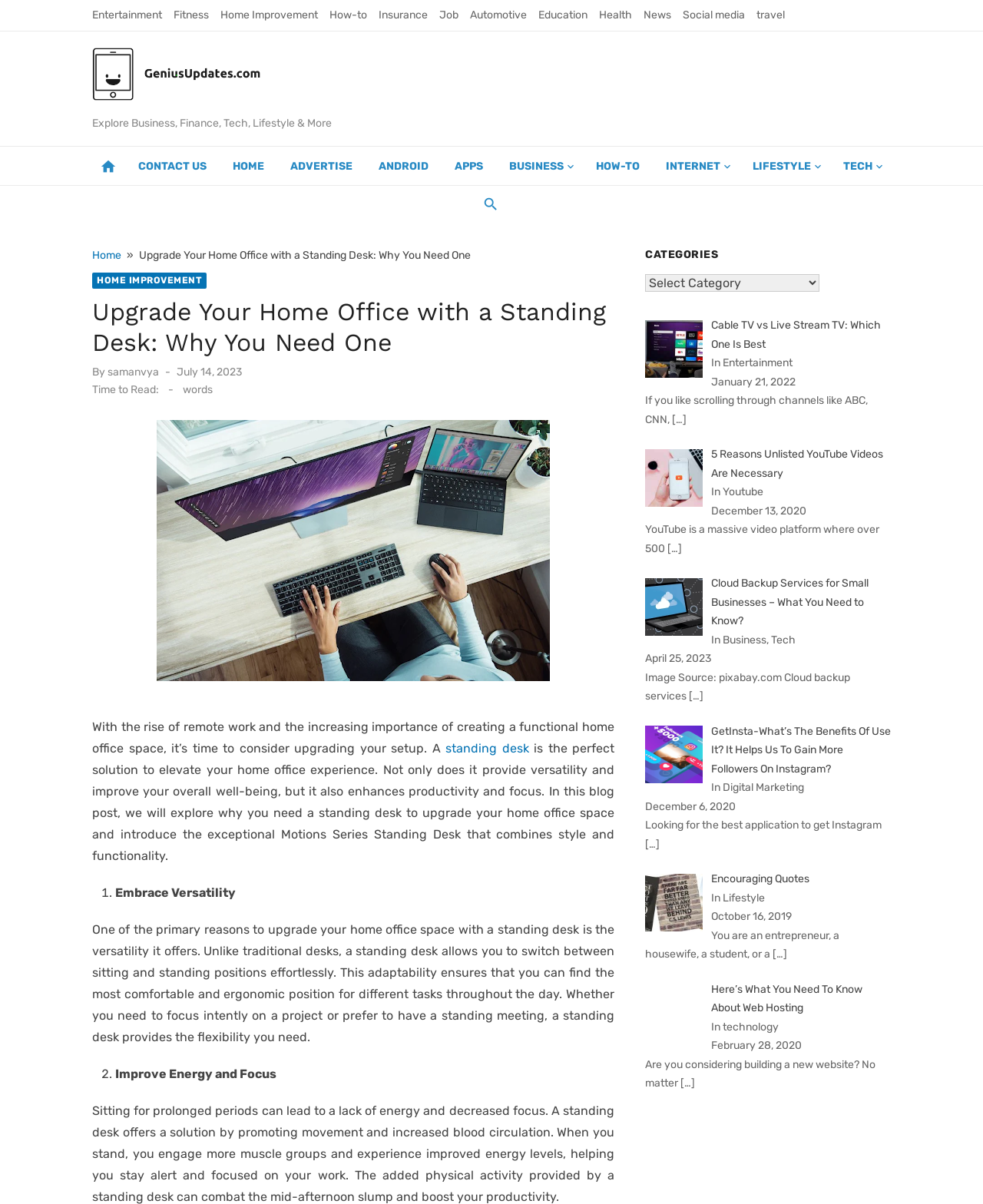Can you specify the bounding box coordinates of the area that needs to be clicked to fulfill the following instruction: "Learn about 'Home design'"?

None